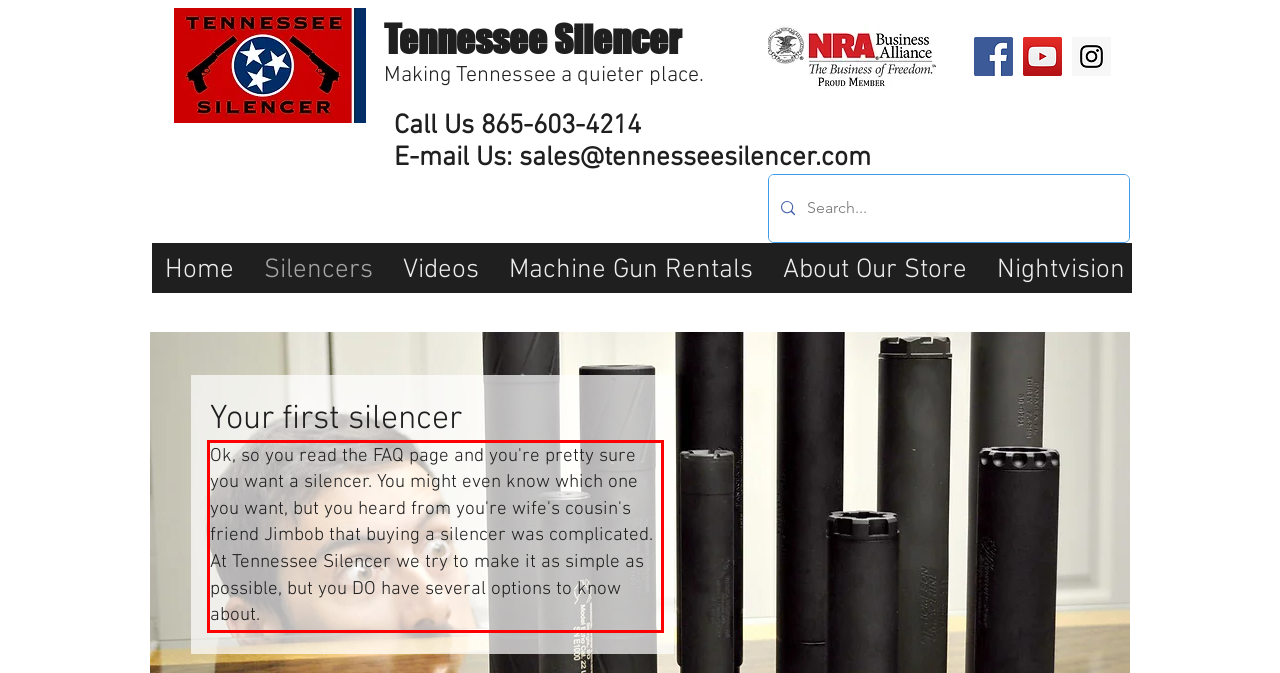Observe the screenshot of the webpage that includes a red rectangle bounding box. Conduct OCR on the content inside this red bounding box and generate the text.

Ok, so you read the FAQ page and you're pretty sure you want a silencer. You might even know which one you want, but you heard from you're wife's cousin's friend Jimbob that buying a silencer was complicated. At Tennessee Silencer we try to make it as simple as possible, but you DO have several options to know about.